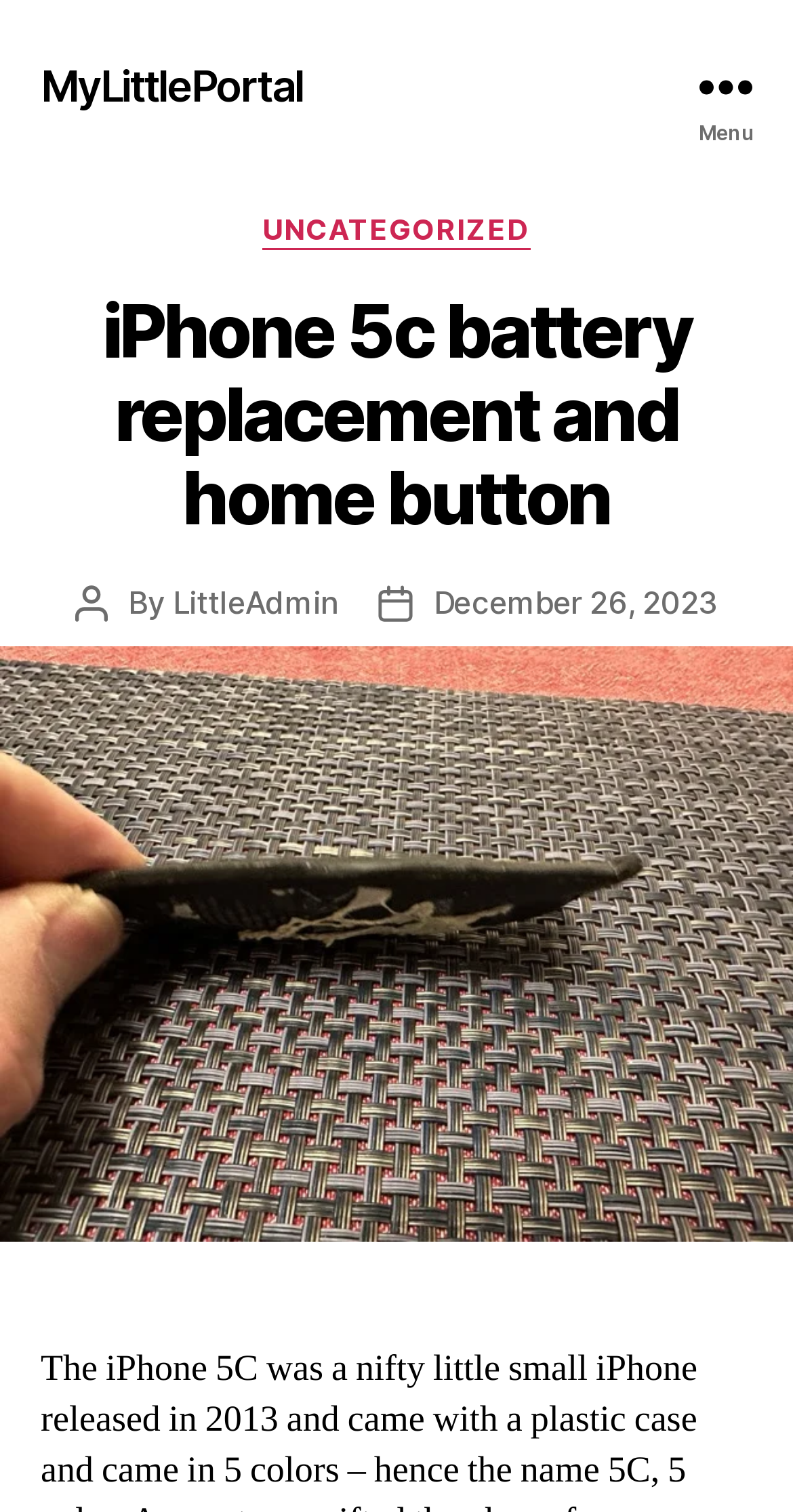What is the category of the current post?
Kindly offer a comprehensive and detailed response to the question.

I found the category of the current post by looking at the menu section, where I saw a link labeled 'UNCATEGORIZED', which suggests that the current post belongs to this category.